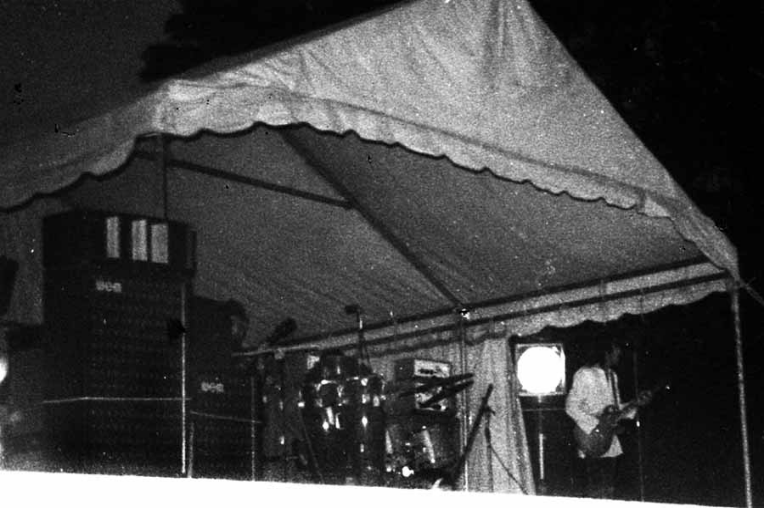Can you give a comprehensive explanation to the question given the content of the image?
What is the purpose of the bright spotlight in the background?

The bright spotlight in the background draws attention and adds to the stage lighting, contrasting with the darker hues of the overall image, creating a visually appealing effect.